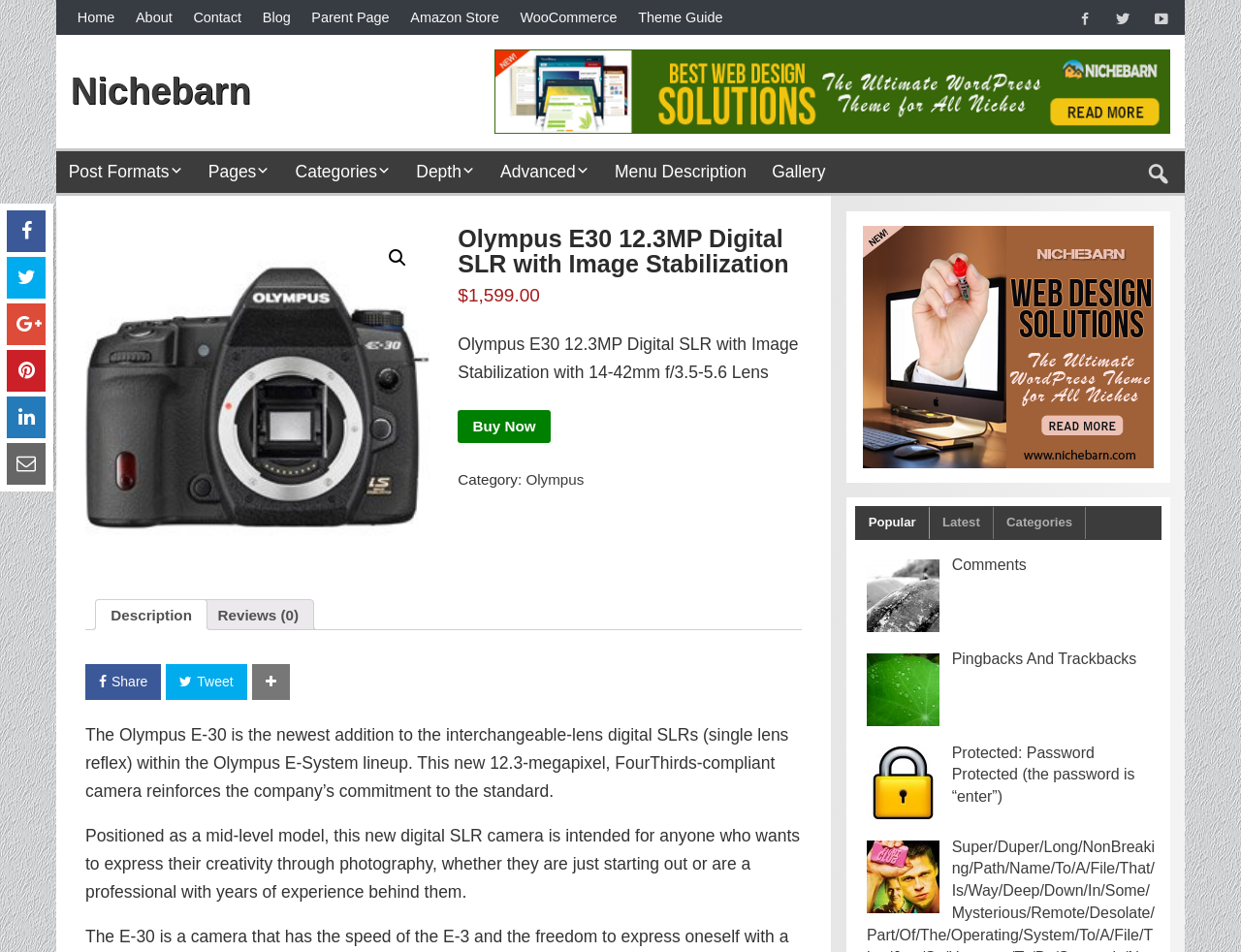Show the bounding box coordinates of the region that should be clicked to follow the instruction: "Search for something."

[0.916, 0.16, 0.943, 0.201]